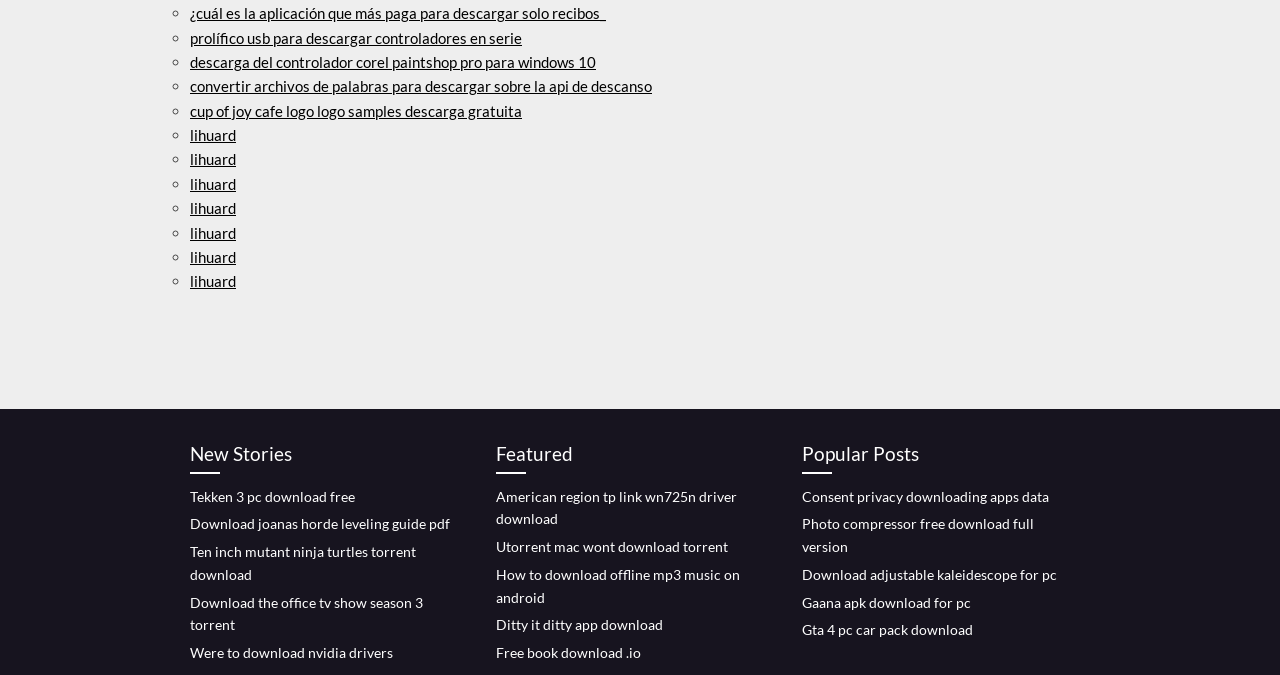What is the second link under 'Featured'?
Please interpret the details in the image and answer the question thoroughly.

I looked at the links under the 'Featured' heading, which starts at y-coordinate 0.65. The second link is 'Utorrent mac wont download torrent'.